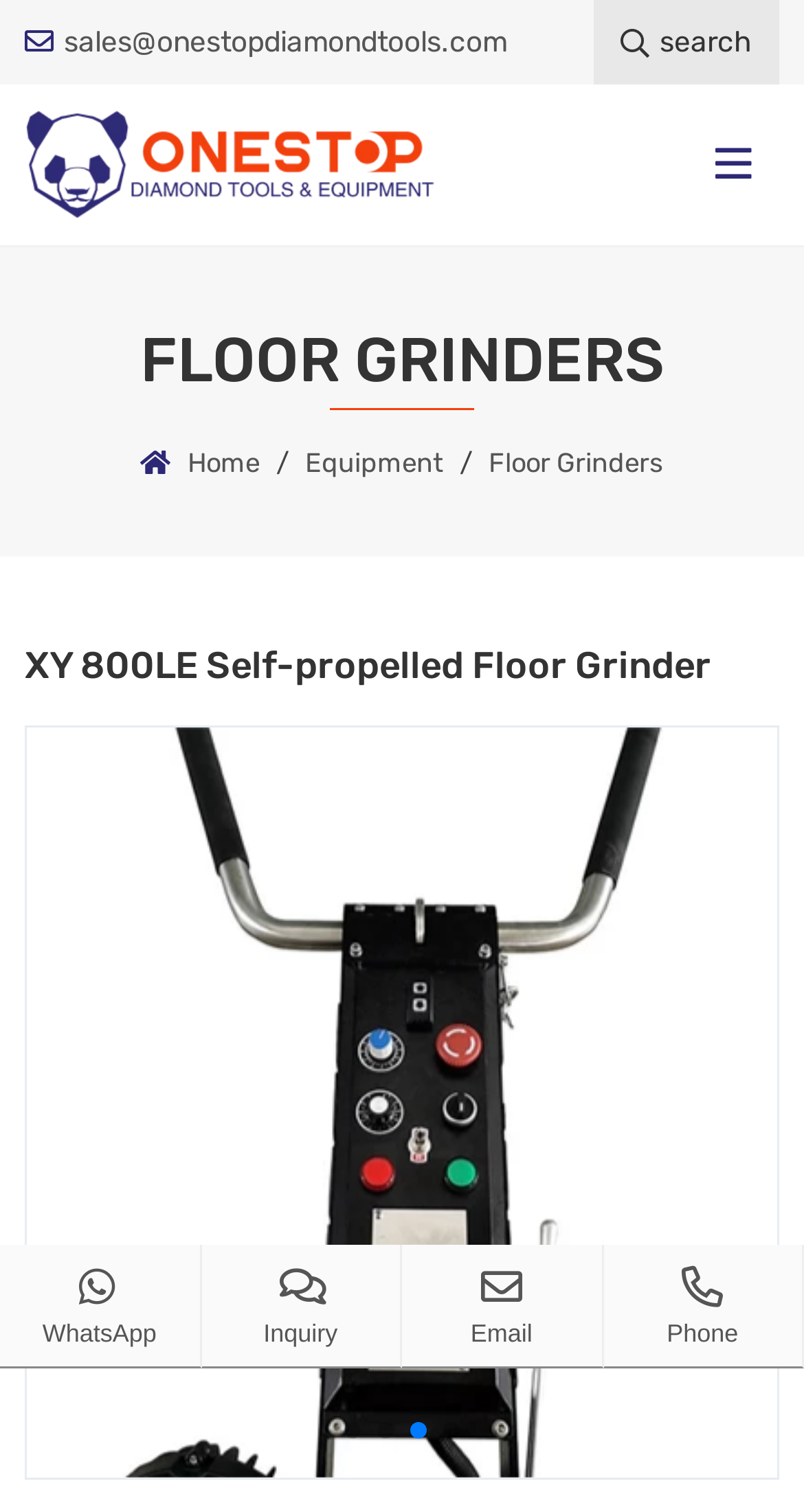Give a one-word or one-phrase response to the question: 
What is the name of the company?

OneStop Diamond Tools